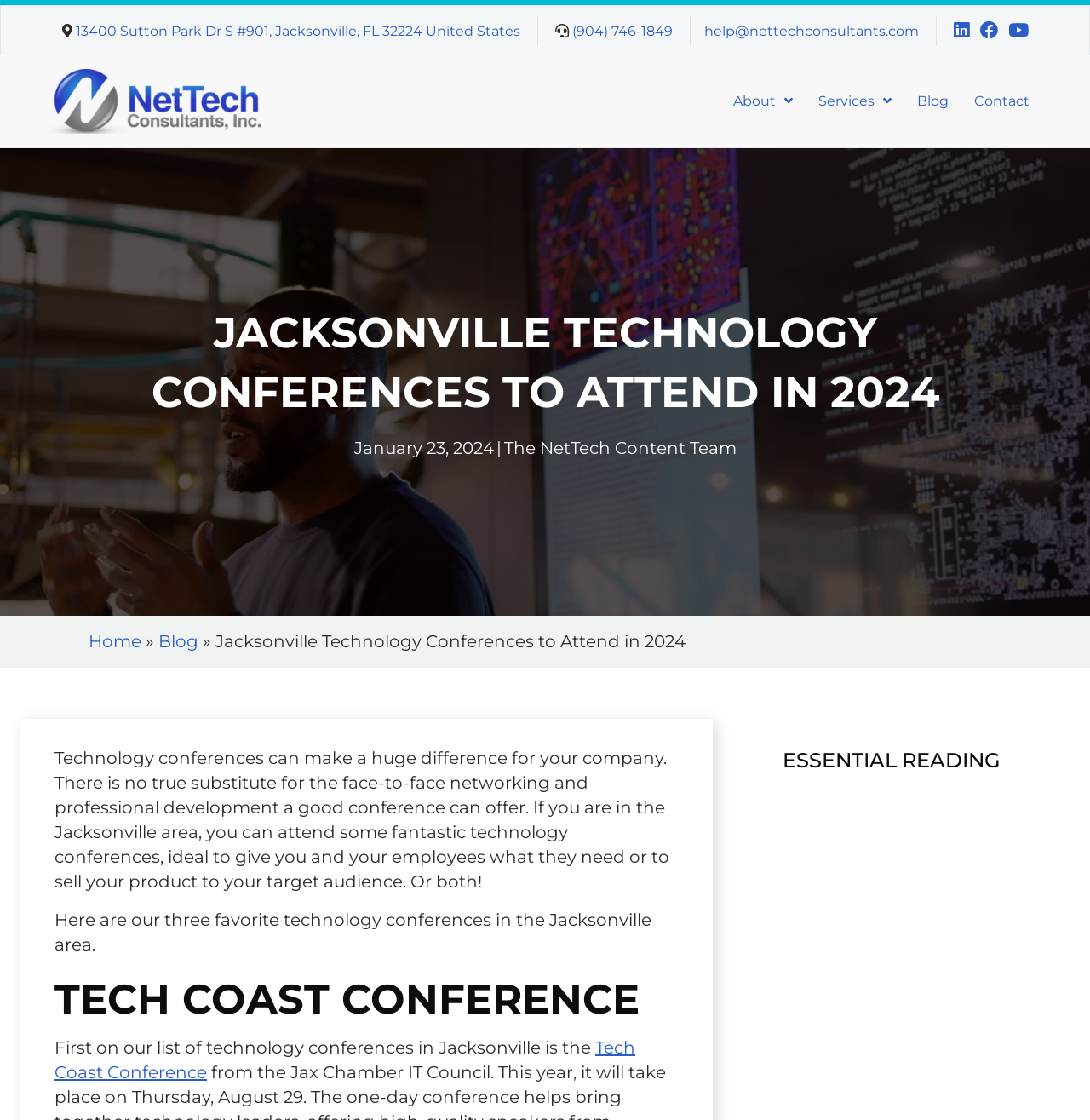Illustrate the webpage thoroughly, mentioning all important details.

The webpage appears to be a blog post or article about technology conferences in Jacksonville, Florida, specifically highlighting the top picks for 2024. 

At the top of the page, there is a header section with the website's logo, "NetTech Consultants, Inc", accompanied by an image. Below the logo, there are several links to the company's contact information, including an address, phone number, email, and LinkedIn page. 

The main content of the page is divided into sections. The first section has a heading "JACKSONVILLE TECHNOLOGY CONFERENCES TO ATTEND IN 2024" and is followed by a brief introduction to the importance of technology conferences for companies. 

Below the introduction, there is a list of recommended conferences, with the first one being the "TECH COAST CONFERENCE". Each conference is likely to have its own section, although only the first one is visible in the provided accessibility tree. 

On the left side of the page, there is a navigation menu with links to the website's "Home", "Blog", and "Contact" pages. 

There are a total of 7 links to other pages or websites, 5 of which are located at the top of the page, and 2 are within the main content. There is also 1 image on the page, which is the website's logo.